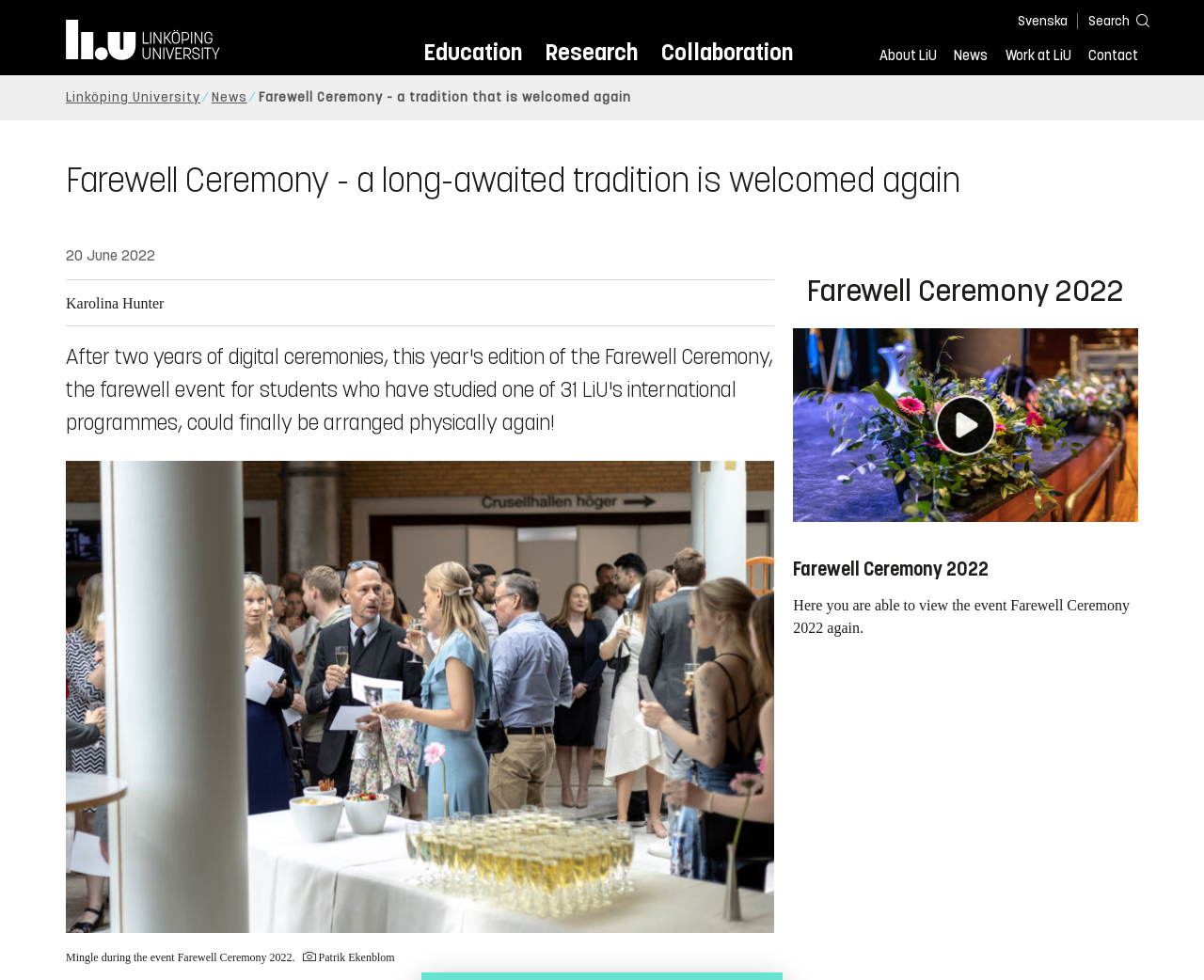Answer the question below using just one word or a short phrase: 
Who is the author of the news article?

Karolina Hunter